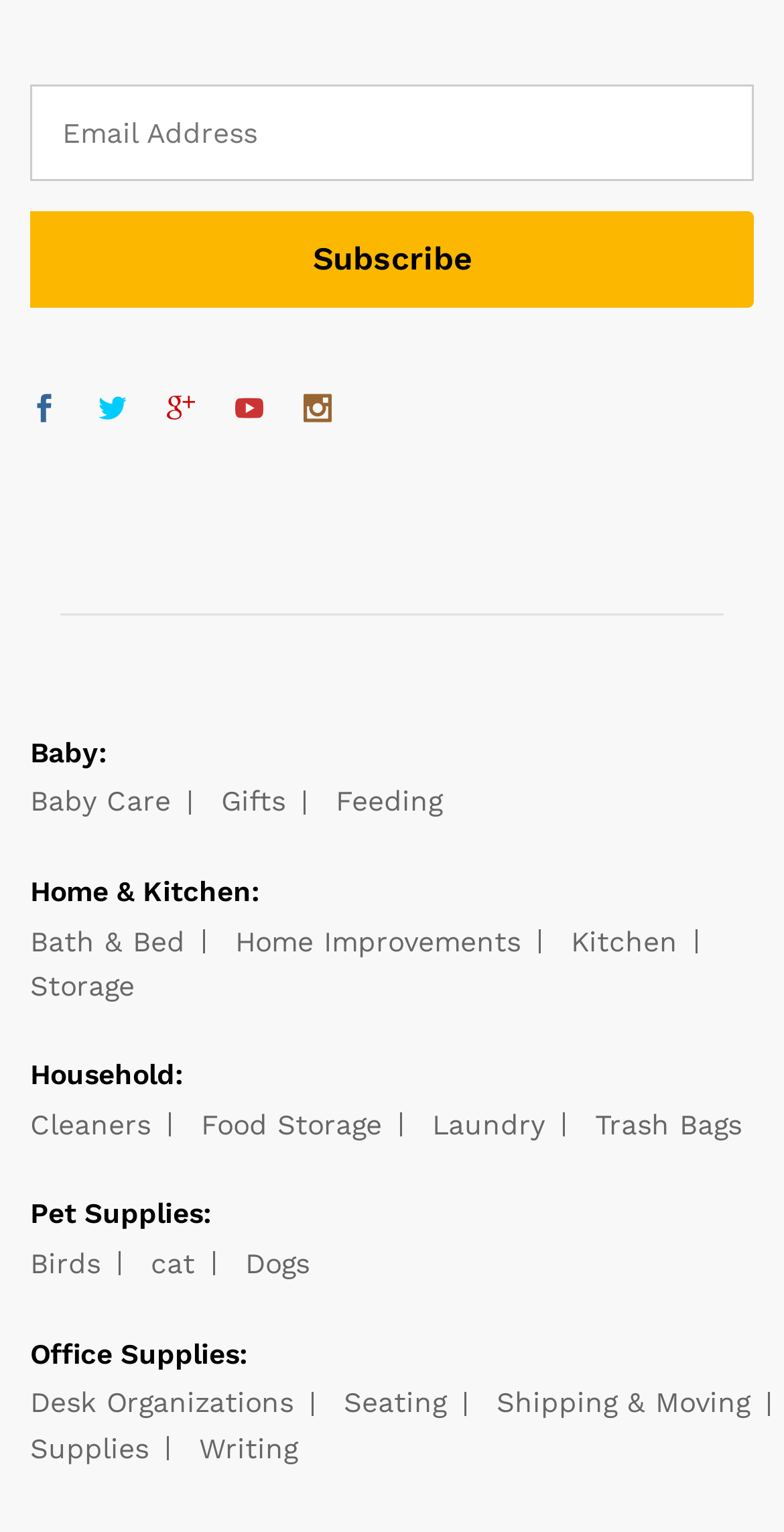Determine the bounding box coordinates of the UI element that matches the following description: "Home Improvements". The coordinates should be four float numbers between 0 and 1 in the format [left, top, right, bottom].

[0.3, 0.603, 0.664, 0.624]